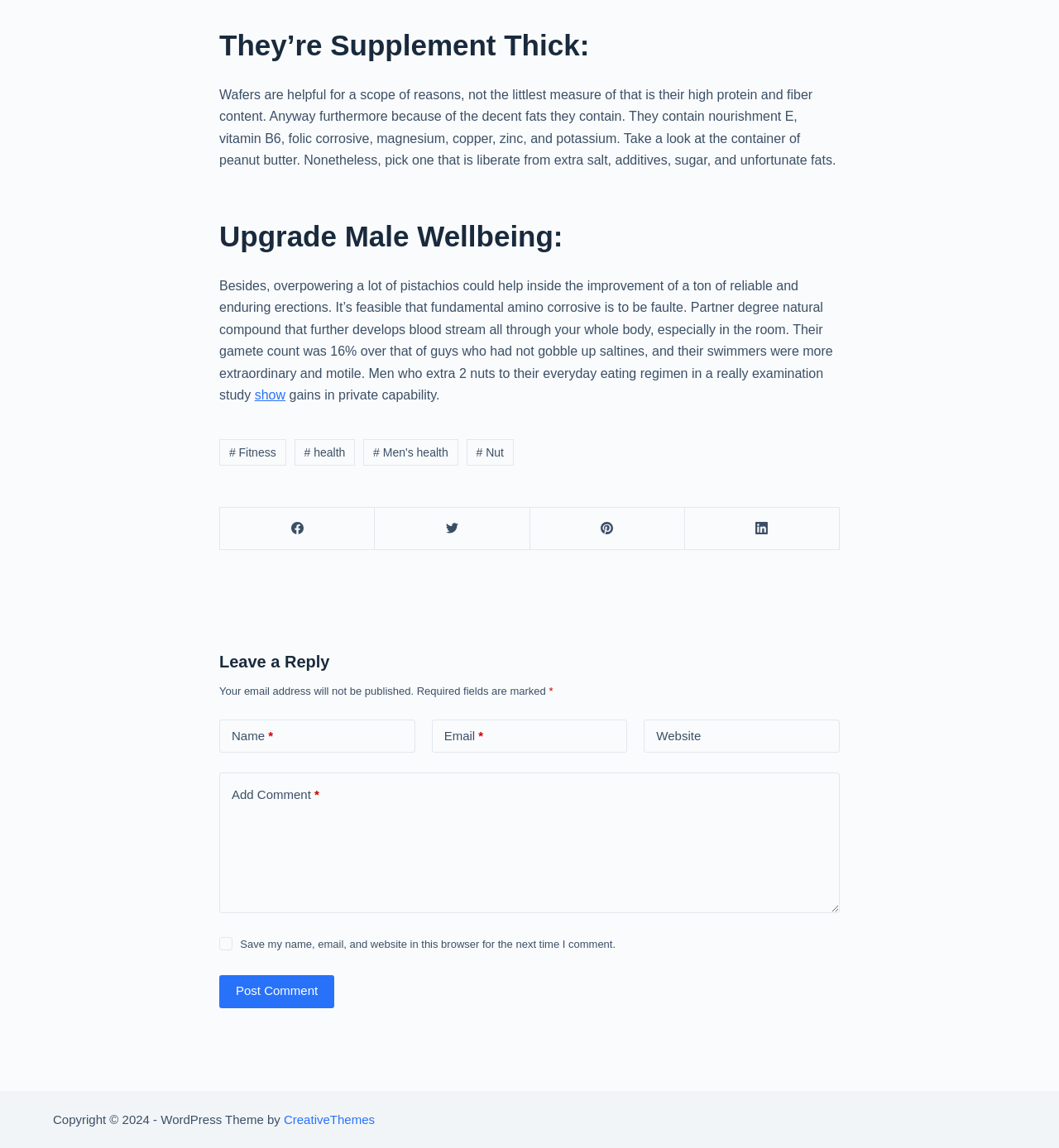Please give the bounding box coordinates of the area that should be clicked to fulfill the following instruction: "Click on the 'show' link". The coordinates should be in the format of four float numbers from 0 to 1, i.e., [left, top, right, bottom].

[0.24, 0.338, 0.27, 0.35]